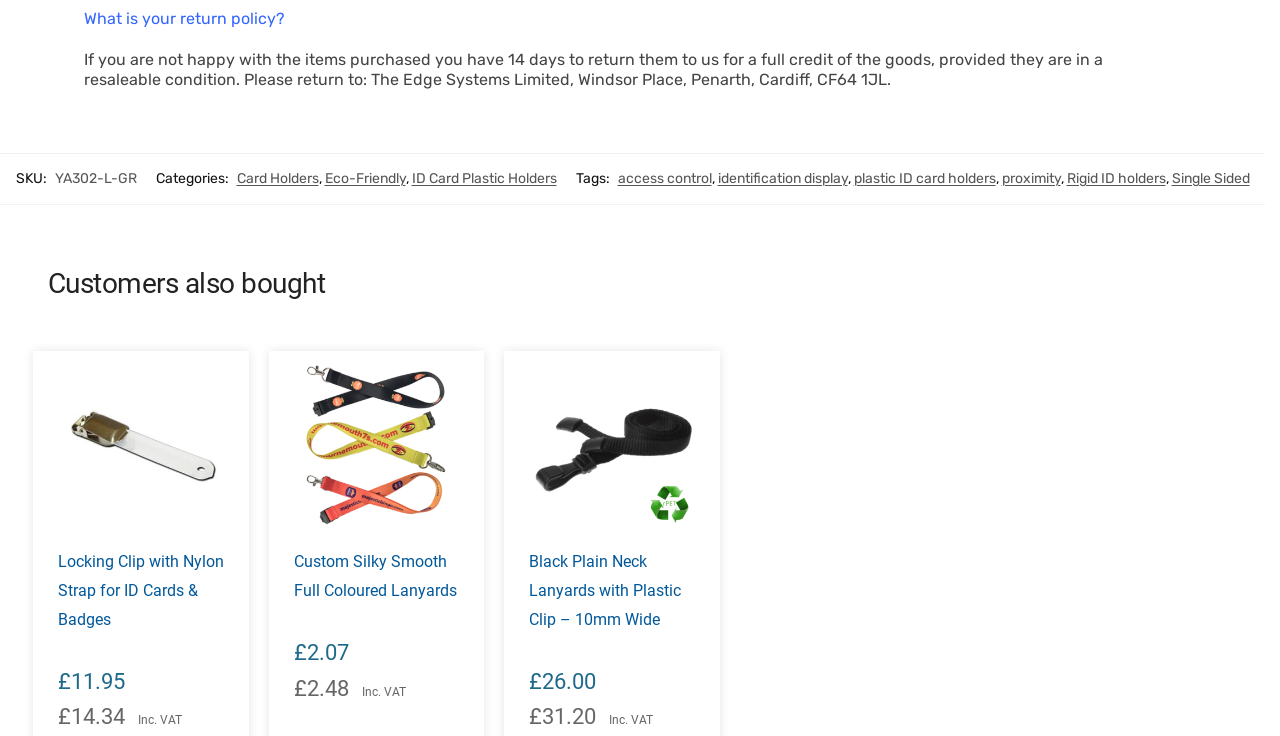What is the SKU of the product?
Please answer the question as detailed as possible based on the image.

The SKU of the product is mentioned on the webpage, which is YA302-L-GR, located below the return policy section.